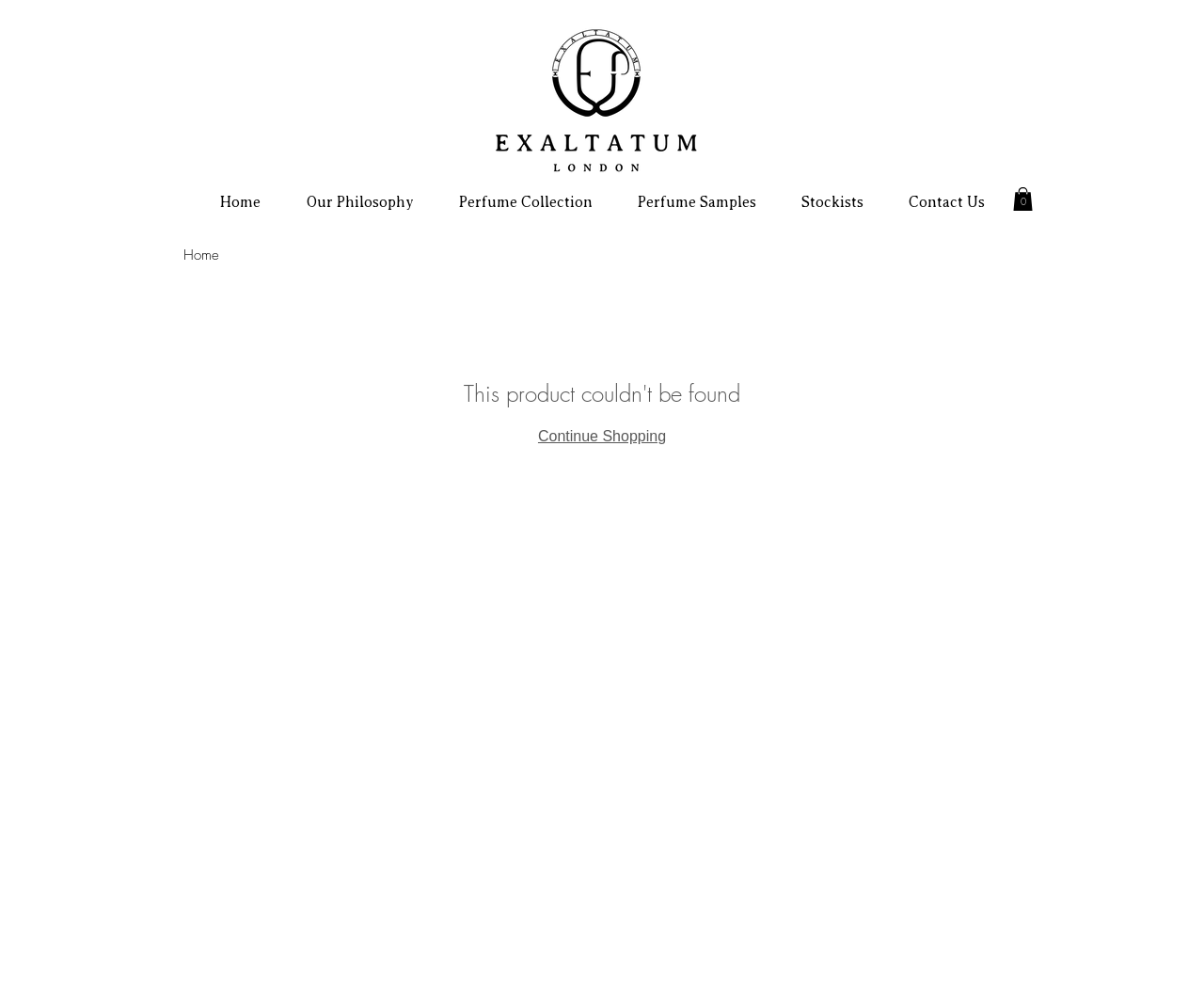Find the bounding box coordinates of the clickable element required to execute the following instruction: "contact us". Provide the coordinates as four float numbers between 0 and 1, i.e., [left, top, right, bottom].

[0.736, 0.189, 0.837, 0.215]